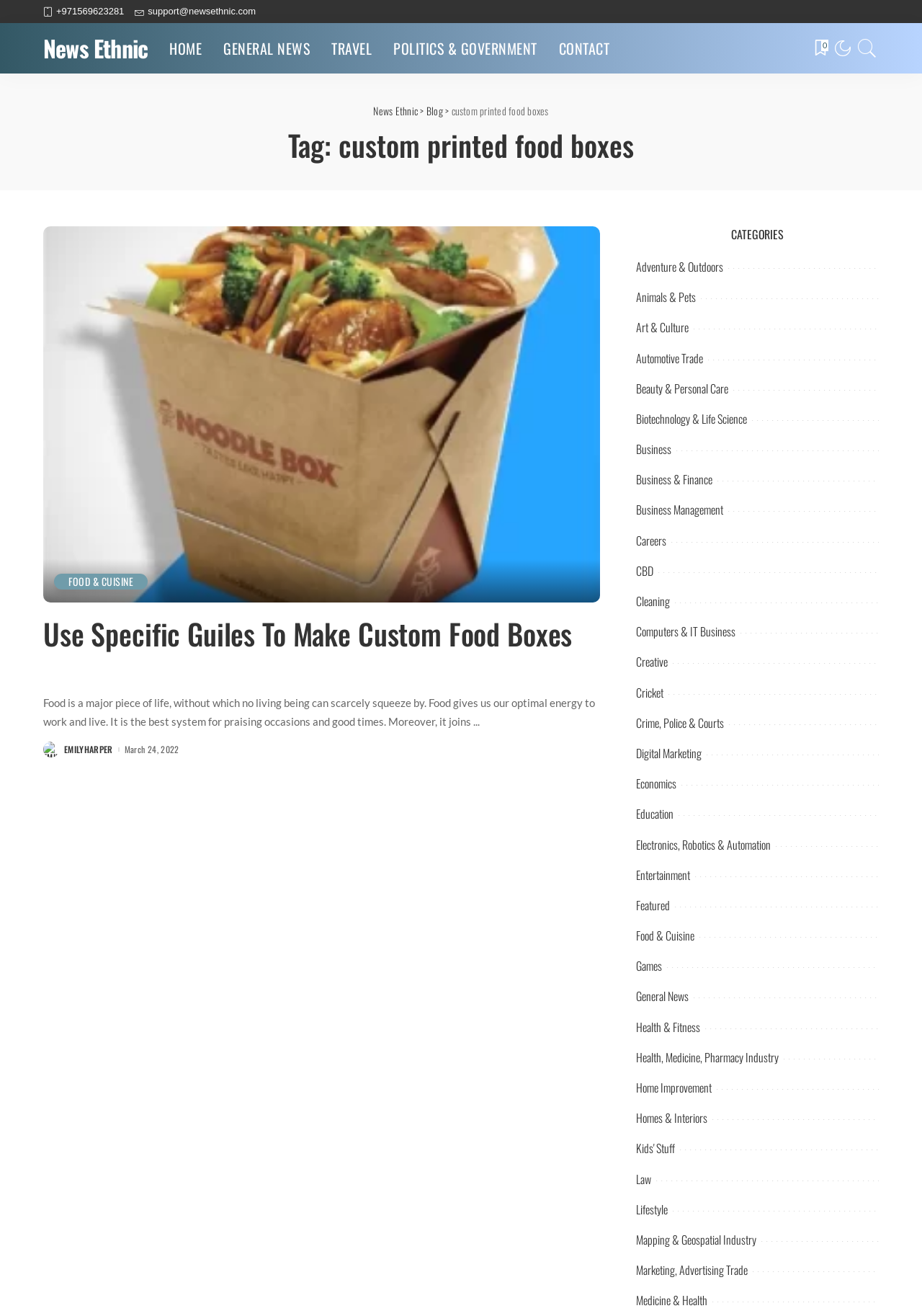What is the category of the article 'Use Specific Guiles To Make Custom Food Boxes'?
Please respond to the question with a detailed and thorough explanation.

The article 'Use Specific Guiles To Make Custom Food Boxes' is categorized under 'Food & Cuisine' because it talks about custom food boxes and guiles, which are related to food and cuisine.